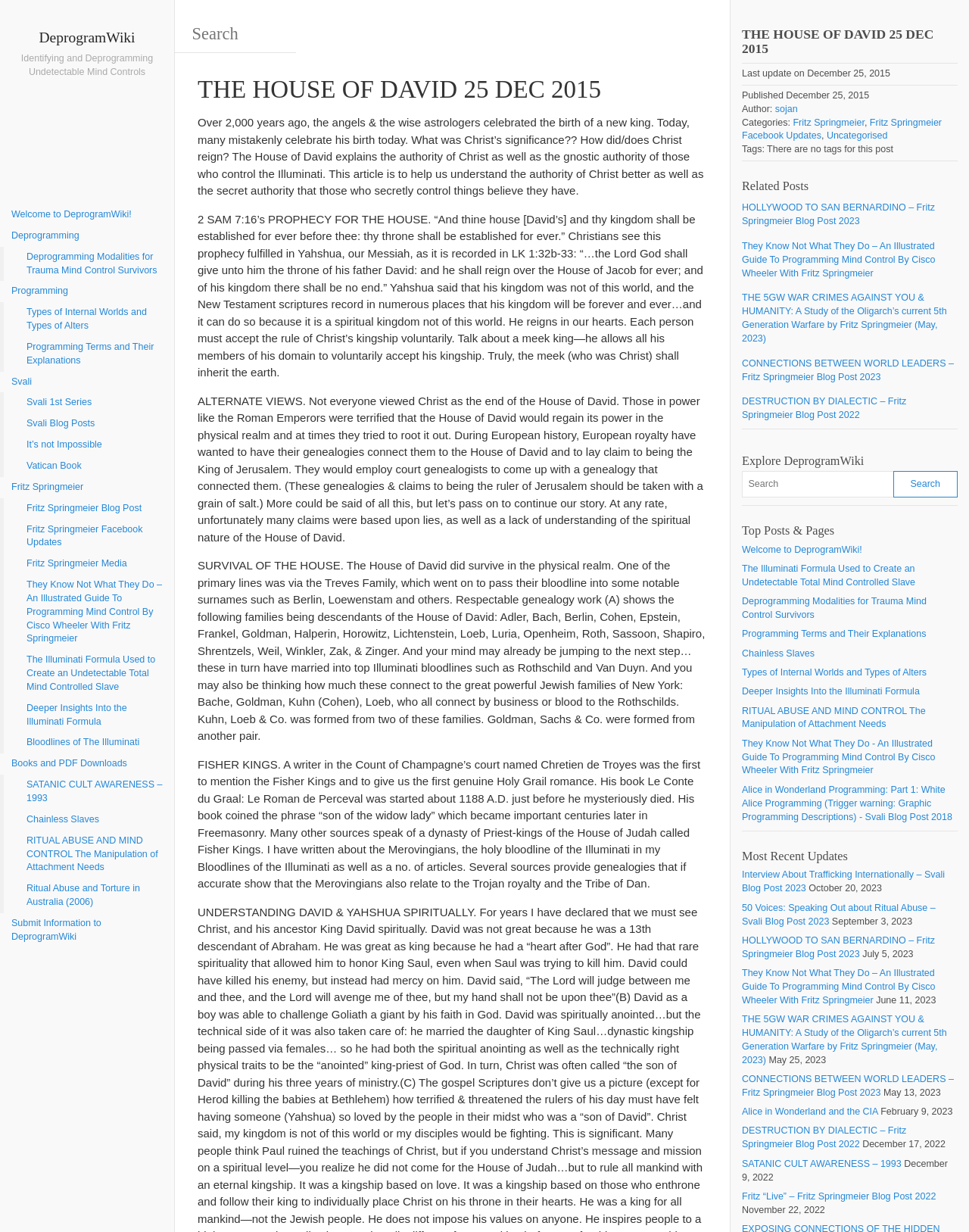Identify the headline of the webpage and generate its text content.

THE HOUSE OF DAVID 25 DEC 2015